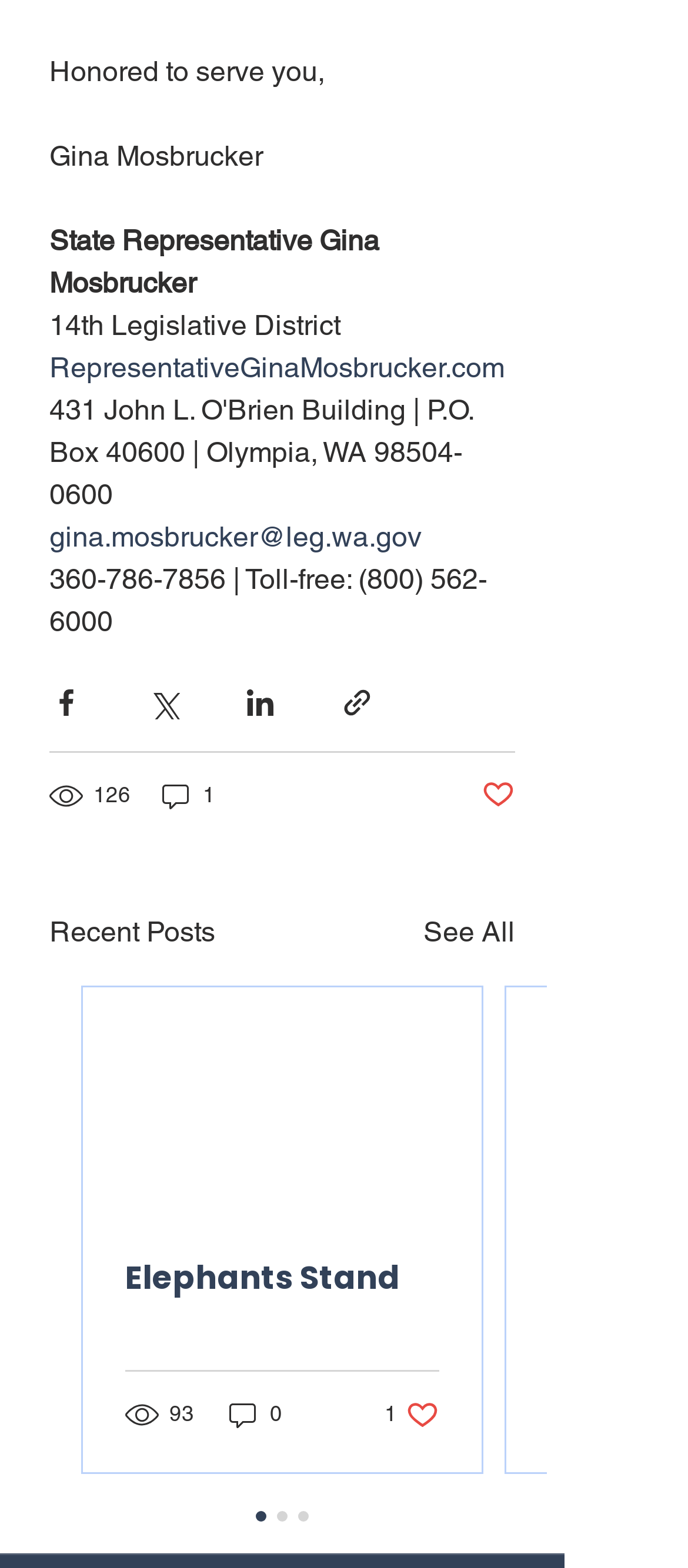Analyze the image and answer the question with as much detail as possible: 
How many views does the recent post have?

The number of views of the recent post can be found in the generic element '126 views' at the top of the webpage.